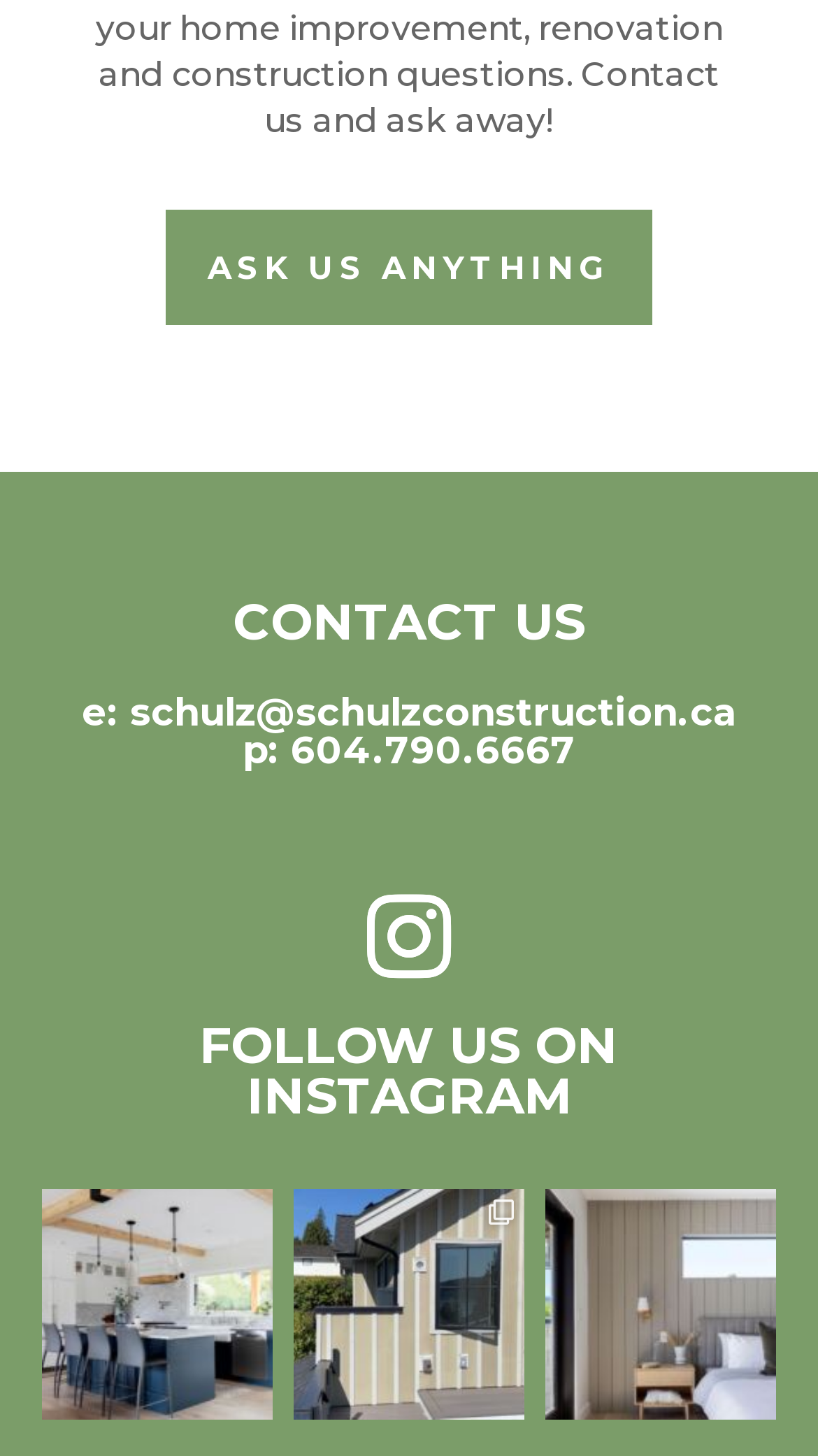Identify the bounding box for the element characterized by the following description: "schulz@schulzconstruction.ca".

[0.159, 0.474, 0.9, 0.506]